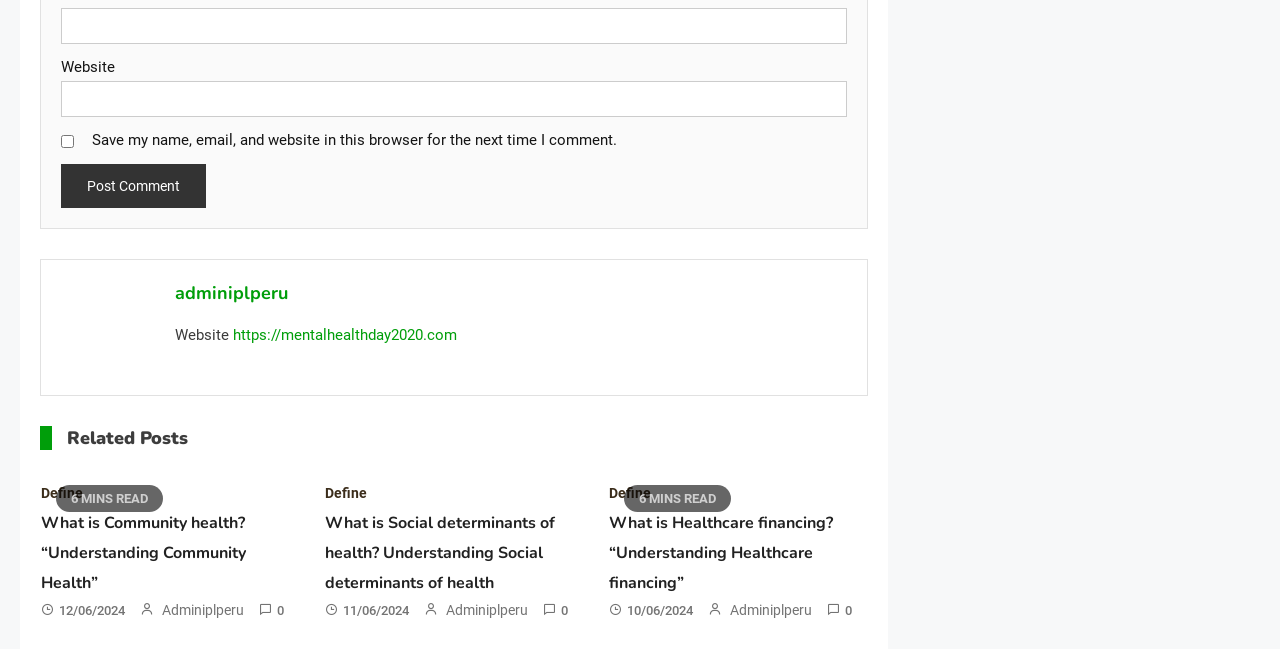What is the purpose of the textbox at the top?
Please answer the question with a single word or phrase, referencing the image.

Email input